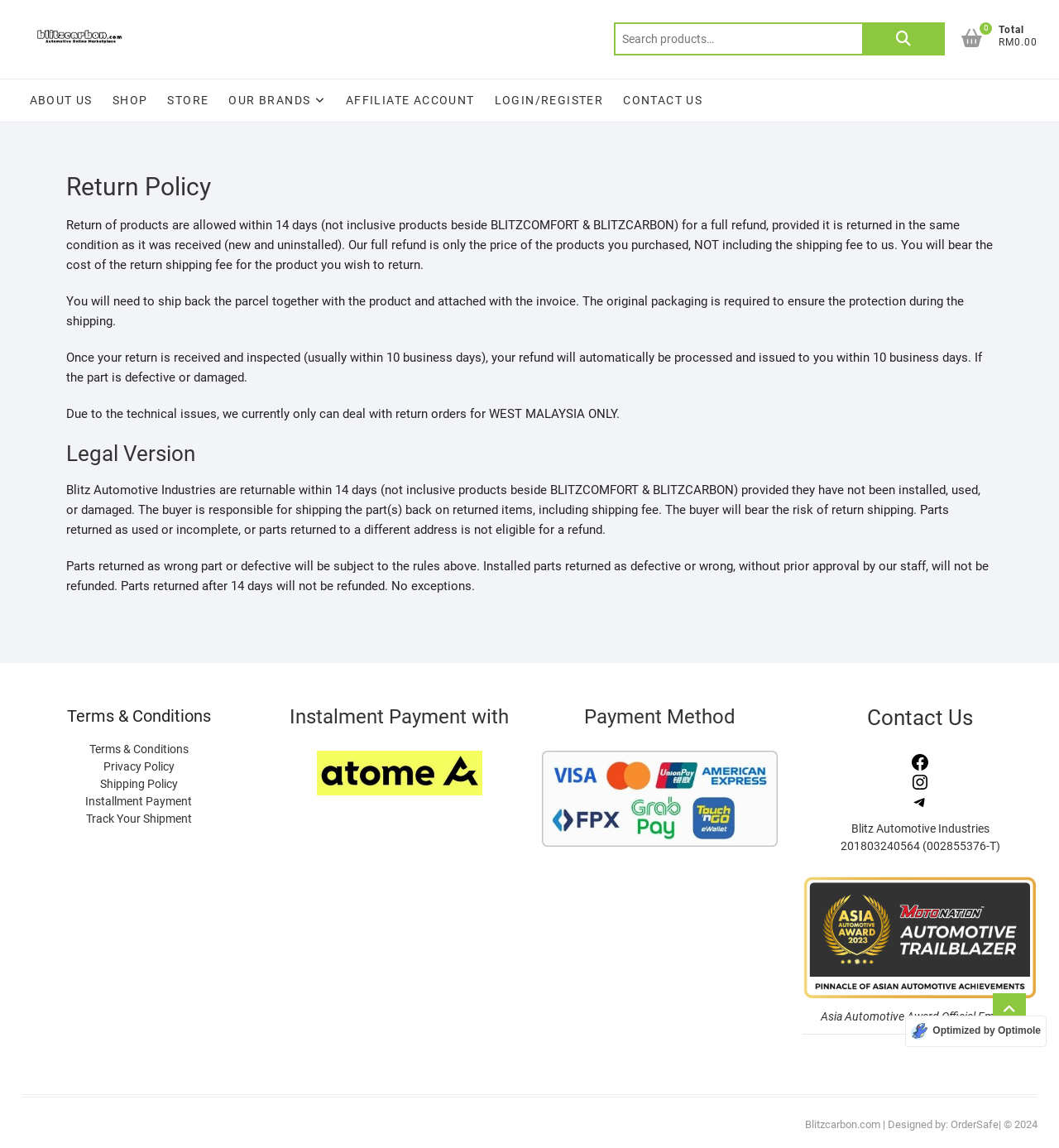Given the element description, predict the bounding box coordinates in the format (top-left x, top-left y, bottom-right x, bottom-right y). Make sure all values are between 0 and 1. Here is the element description: OrderSafe

[0.898, 0.974, 0.943, 0.985]